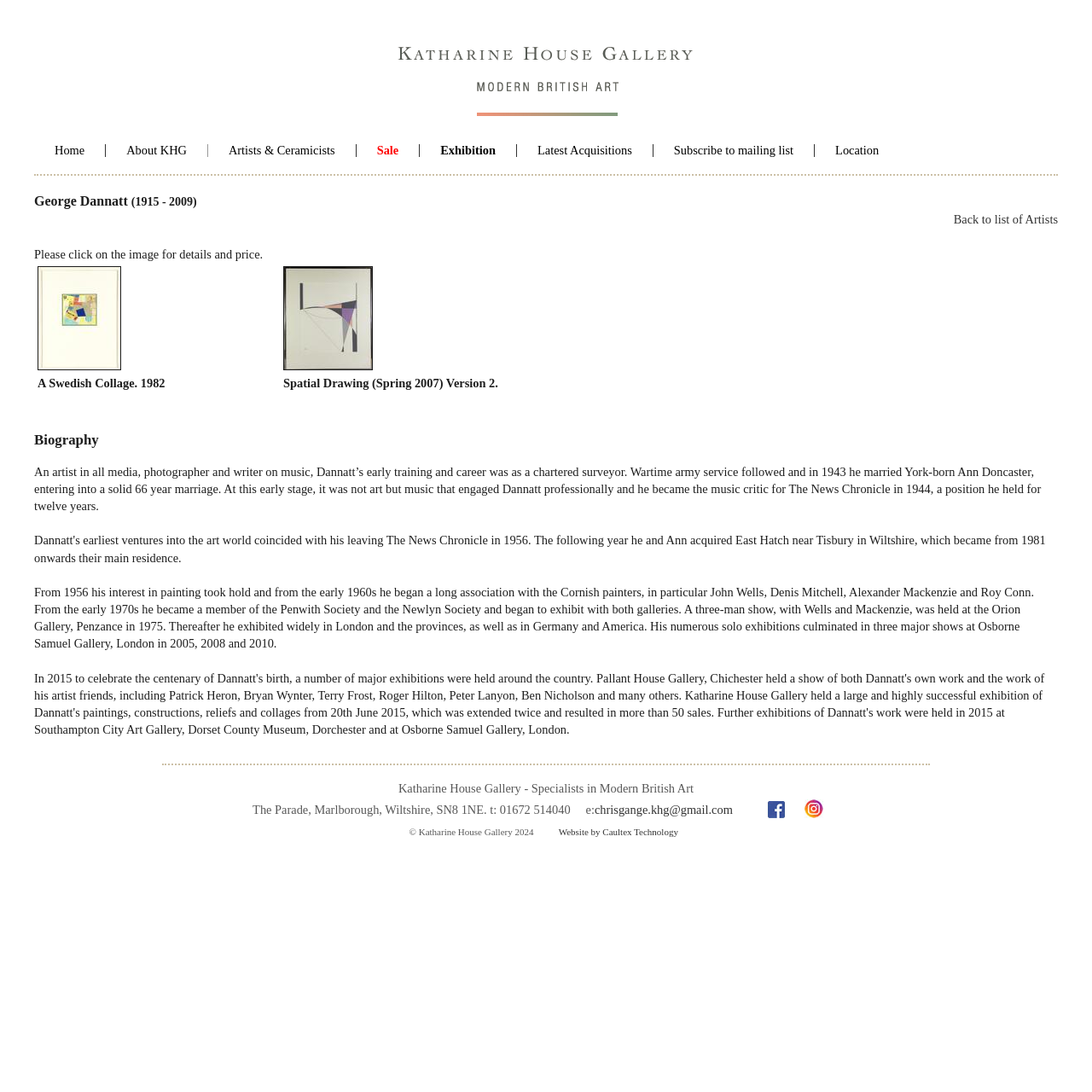Carefully examine the image and provide an in-depth answer to the question: What is the address of the Katharine House Gallery?

I found the answer by looking at the static text elements at the bottom of the page, specifically the one with the text 'The Parade, Marlborough, Wiltshire, SN8 1NE' which suggests that this is the address of the Katharine House Gallery.